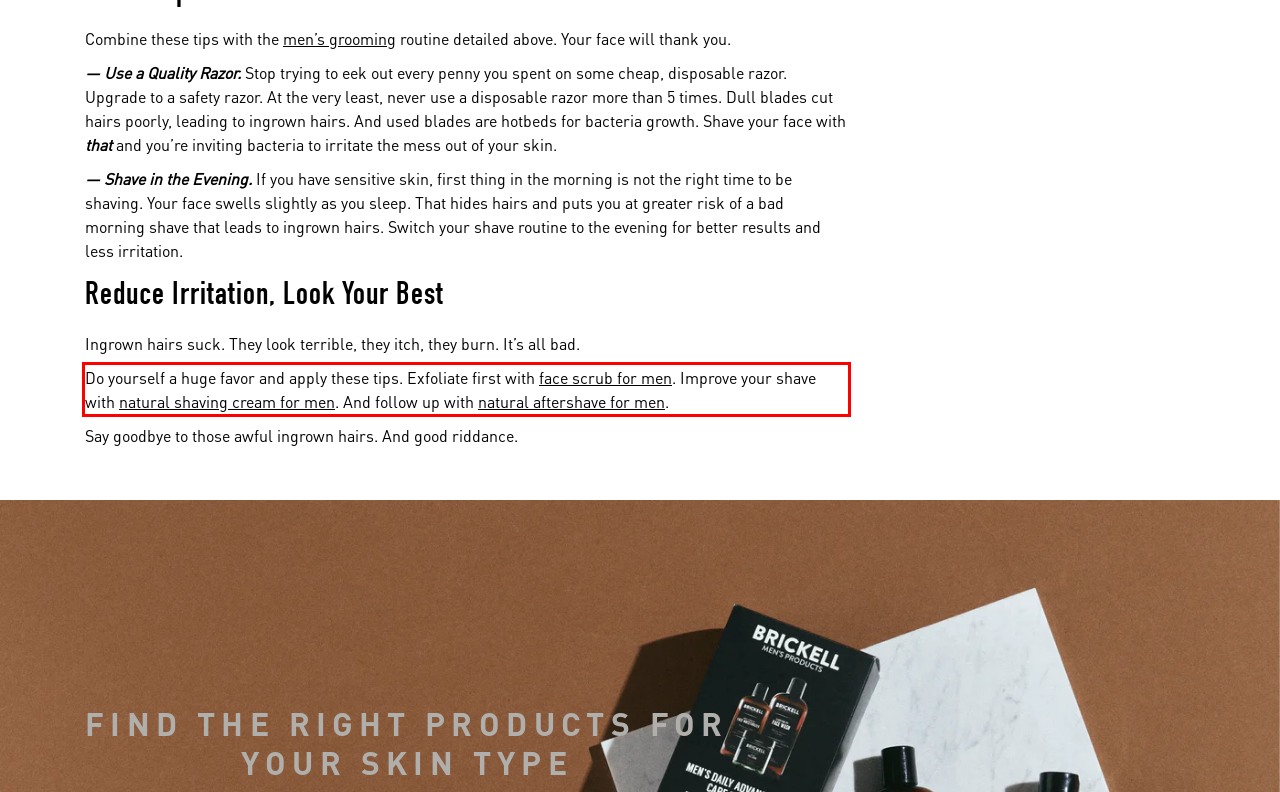You are given a screenshot of a webpage with a UI element highlighted by a red bounding box. Please perform OCR on the text content within this red bounding box.

Do yourself a huge favor and apply these tips. Exfoliate first with face scrub for men. Improve your shave with natural shaving cream for men. And follow up with natural aftershave for men.